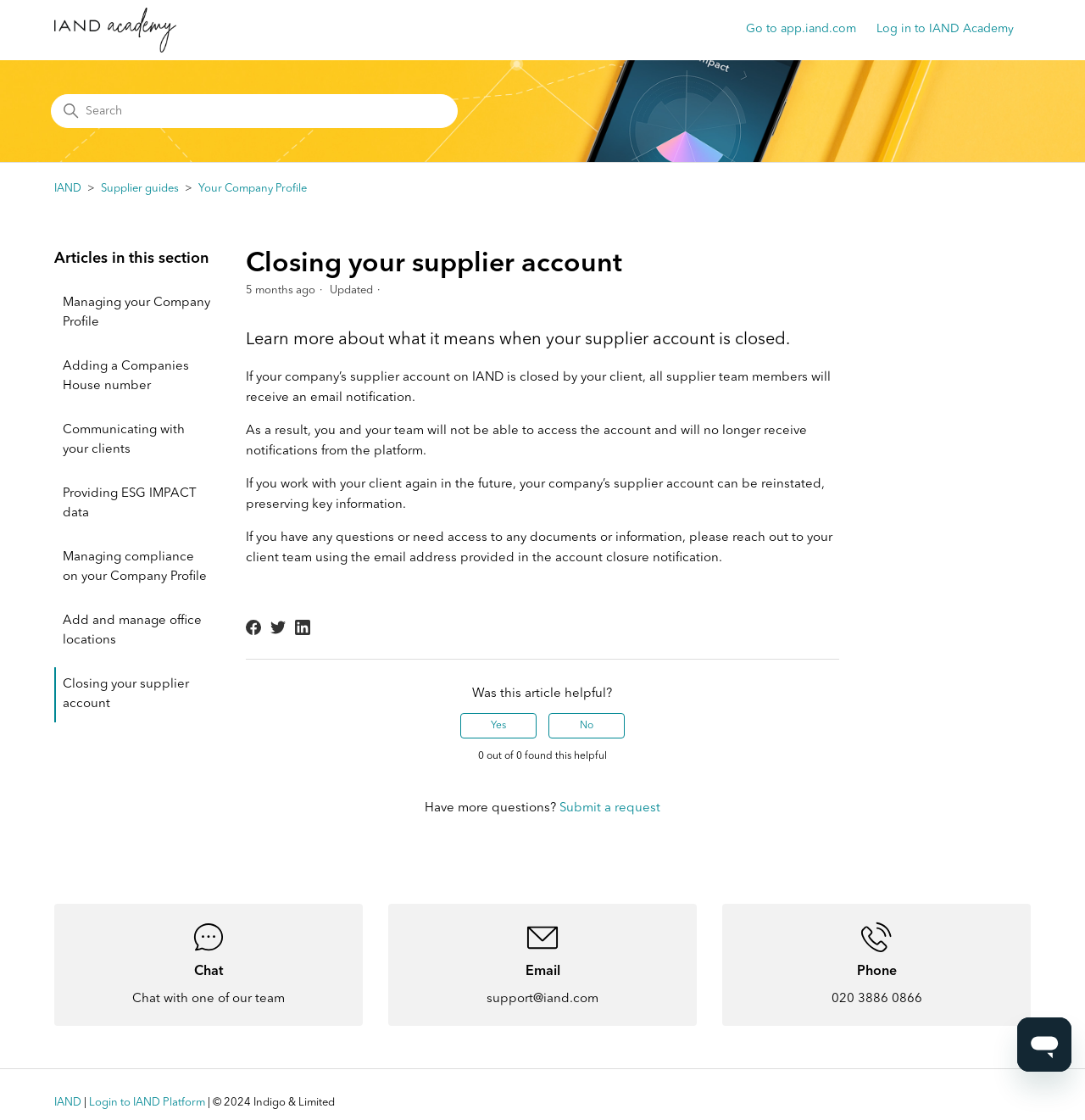Provide the bounding box coordinates for the UI element that is described by this text: "Adding a Companies House number". The coordinates should be in the form of four float numbers between 0 and 1: [left, top, right, bottom].

[0.05, 0.312, 0.203, 0.361]